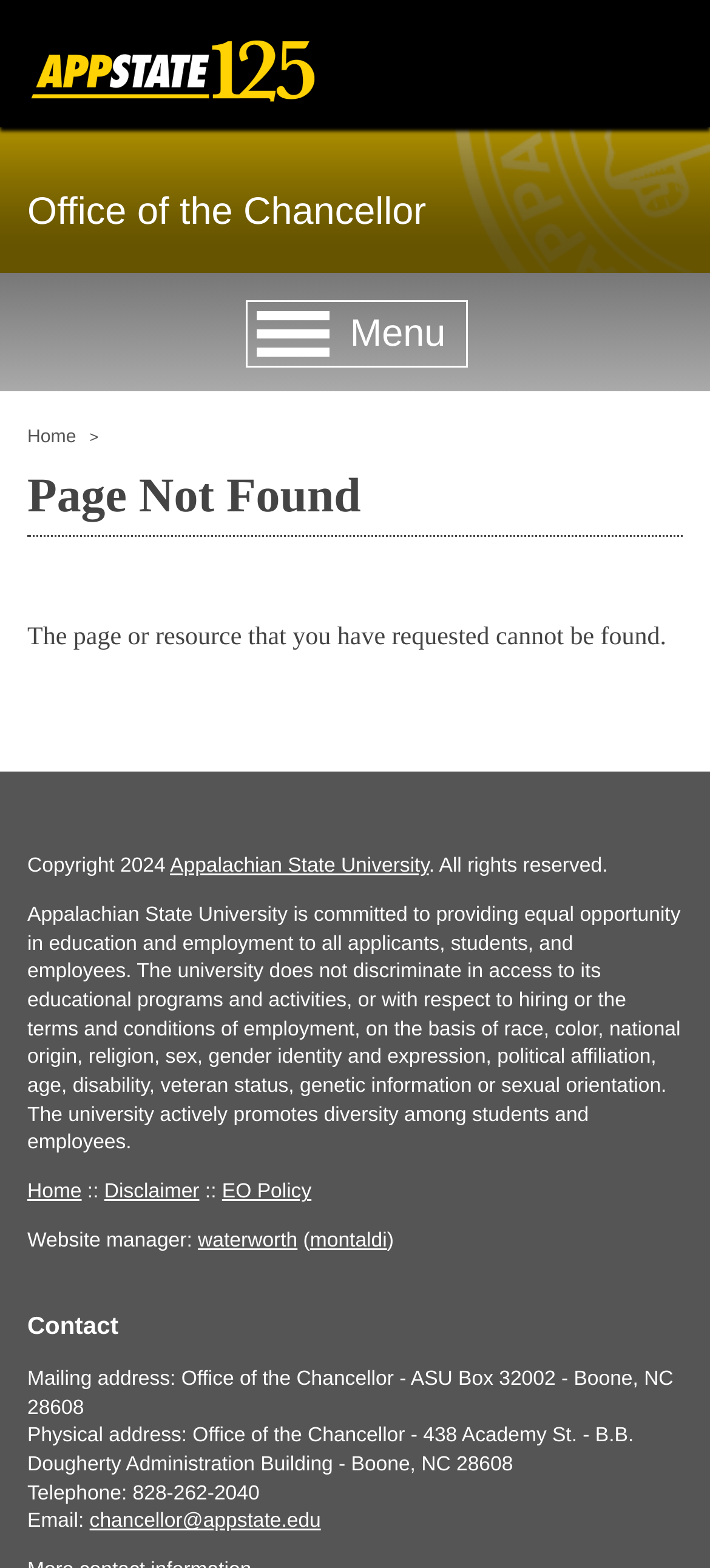Give a concise answer of one word or phrase to the question: 
What is the phone number of the Office of the Chancellor?

828-262-2040